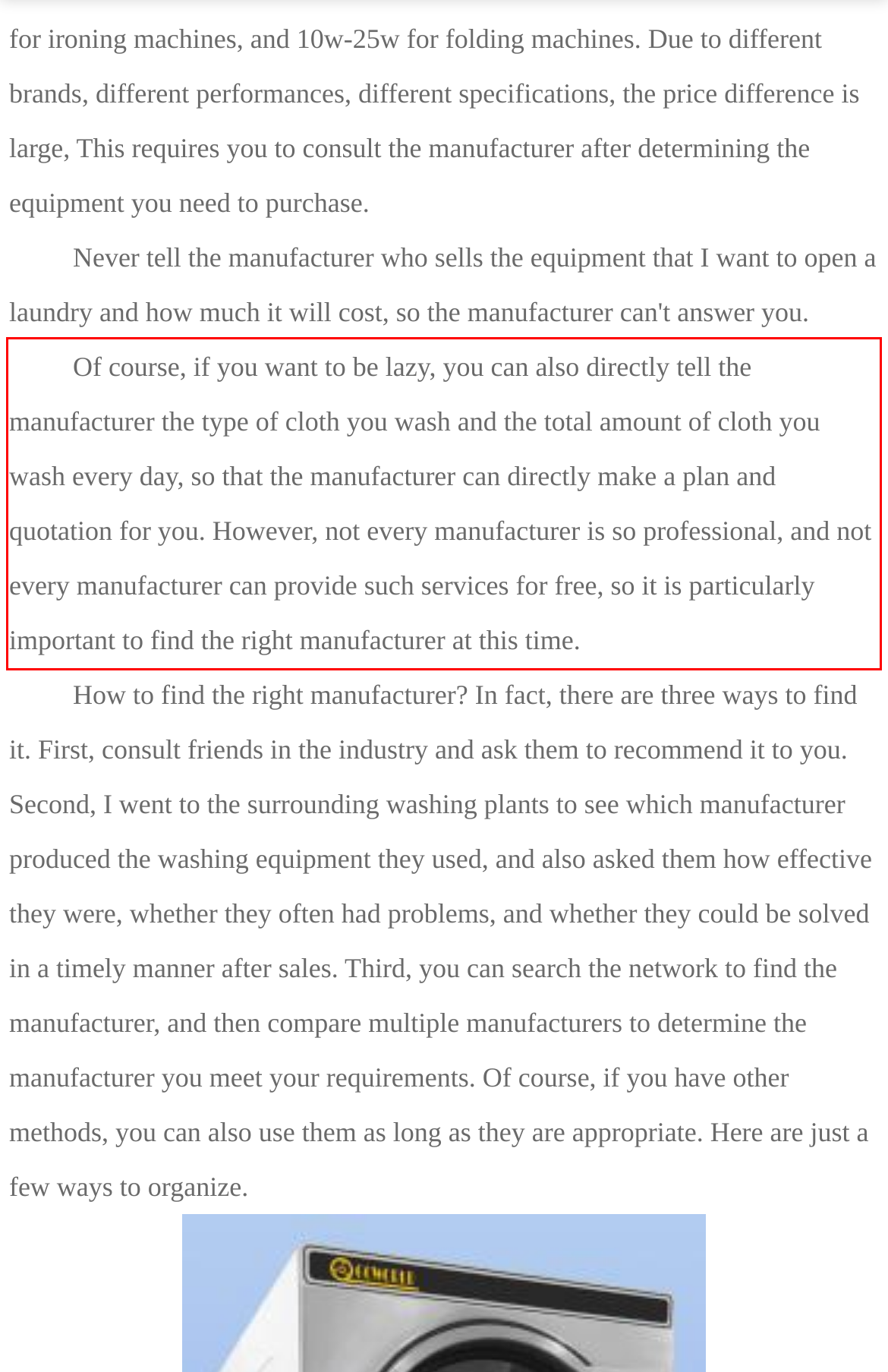Identify the text inside the red bounding box in the provided webpage screenshot and transcribe it.

Of course, if you want to be lazy, you can also directly tell the manufacturer the type of cloth you wash and the total amount of cloth you wash every day, so that the manufacturer can directly make a plan and quotation for you. However, not every manufacturer is so professional, and not every manufacturer can provide such services for free, so it is particularly important to find the right manufacturer at this time.